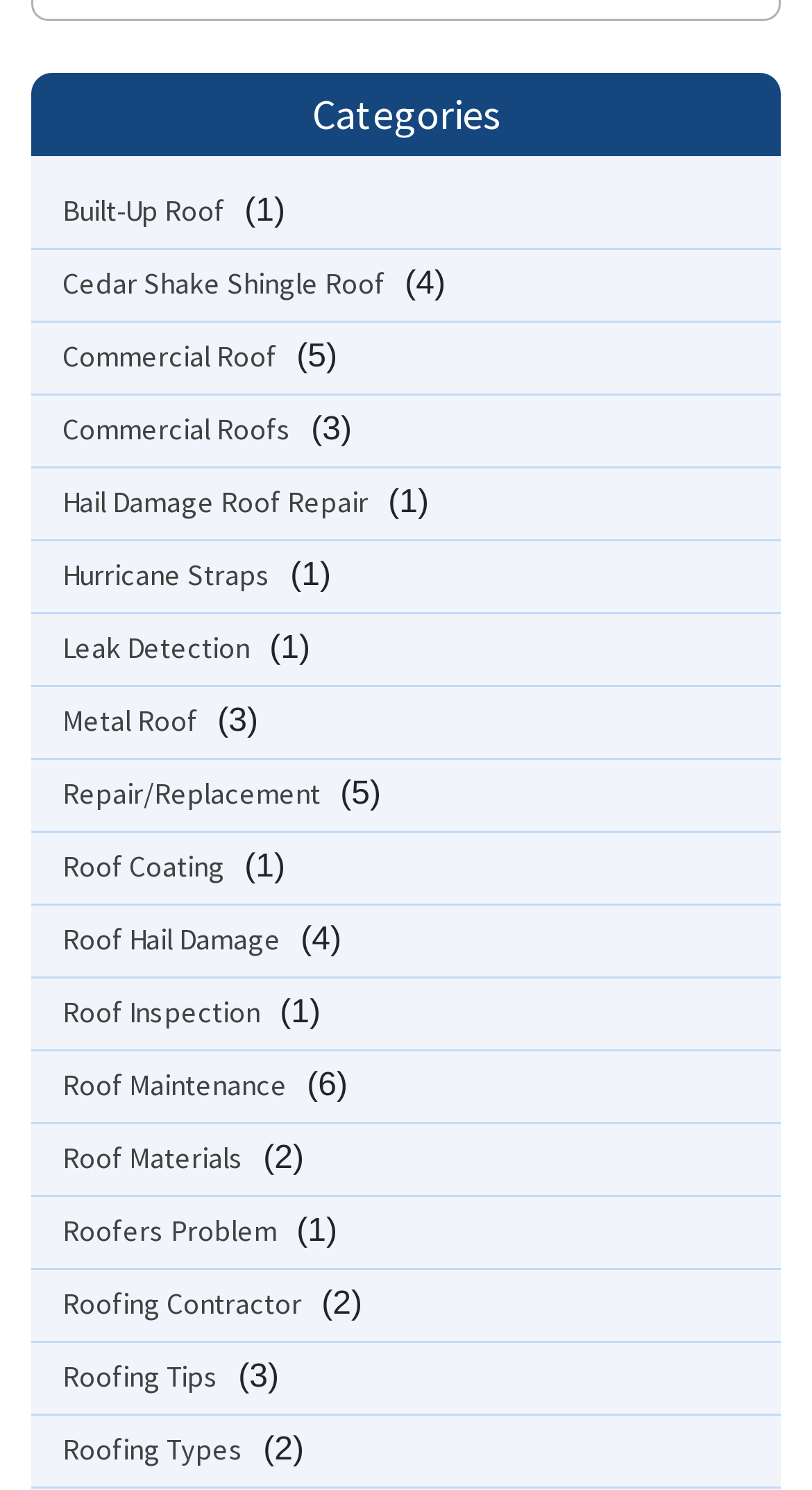What is the second link under 'Categories'?
Please use the image to deliver a detailed and complete answer.

The second link under the 'Categories' element is a link element with the text 'Cedar Shake Shingle Roof', which is located at coordinates [0.077, 0.176, 0.487, 0.204].